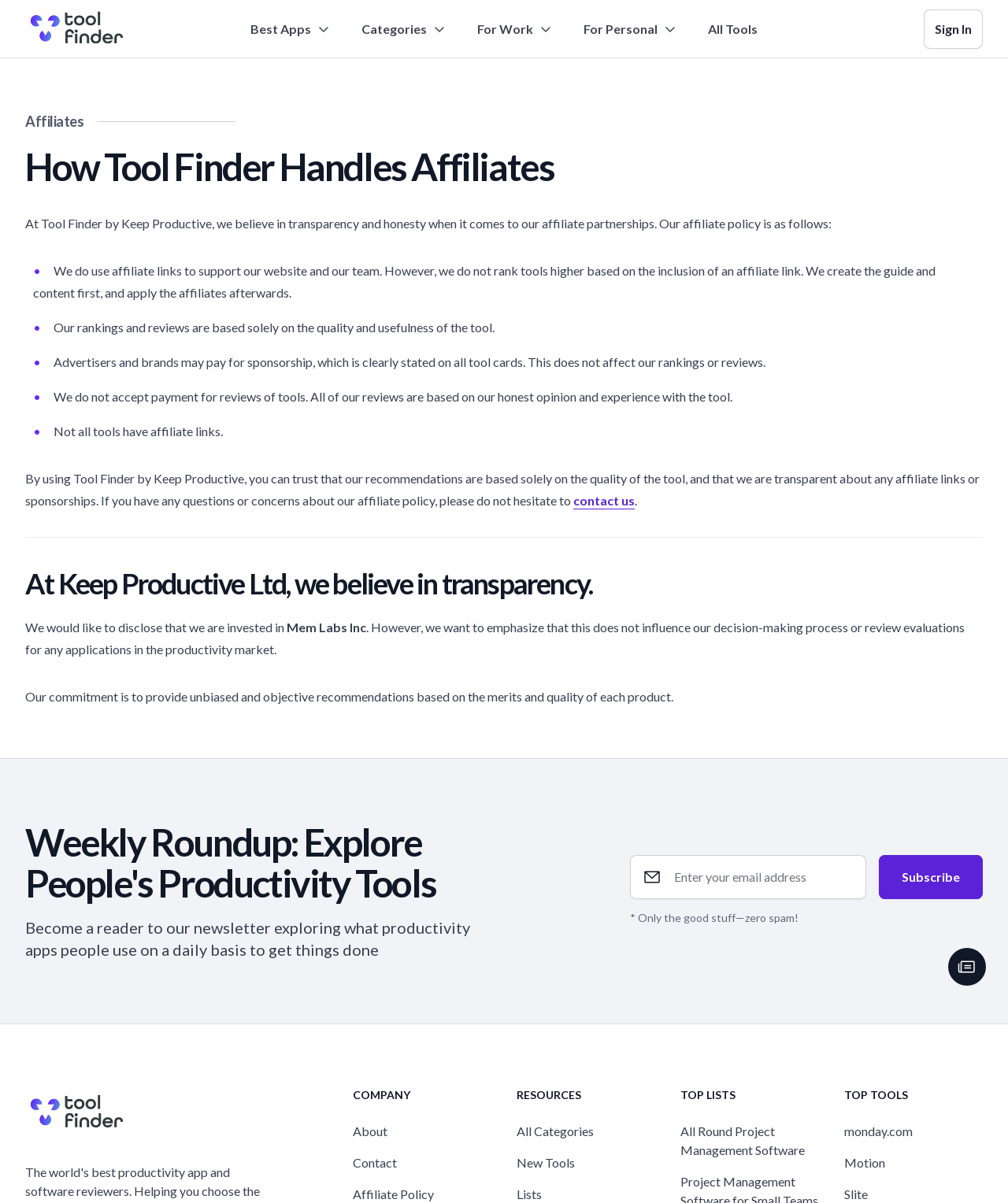Can you find the bounding box coordinates for the UI element given this description: "All Round Project Management Software"? Provide the coordinates as four float numbers between 0 and 1: [left, top, right, bottom].

[0.675, 0.934, 0.798, 0.962]